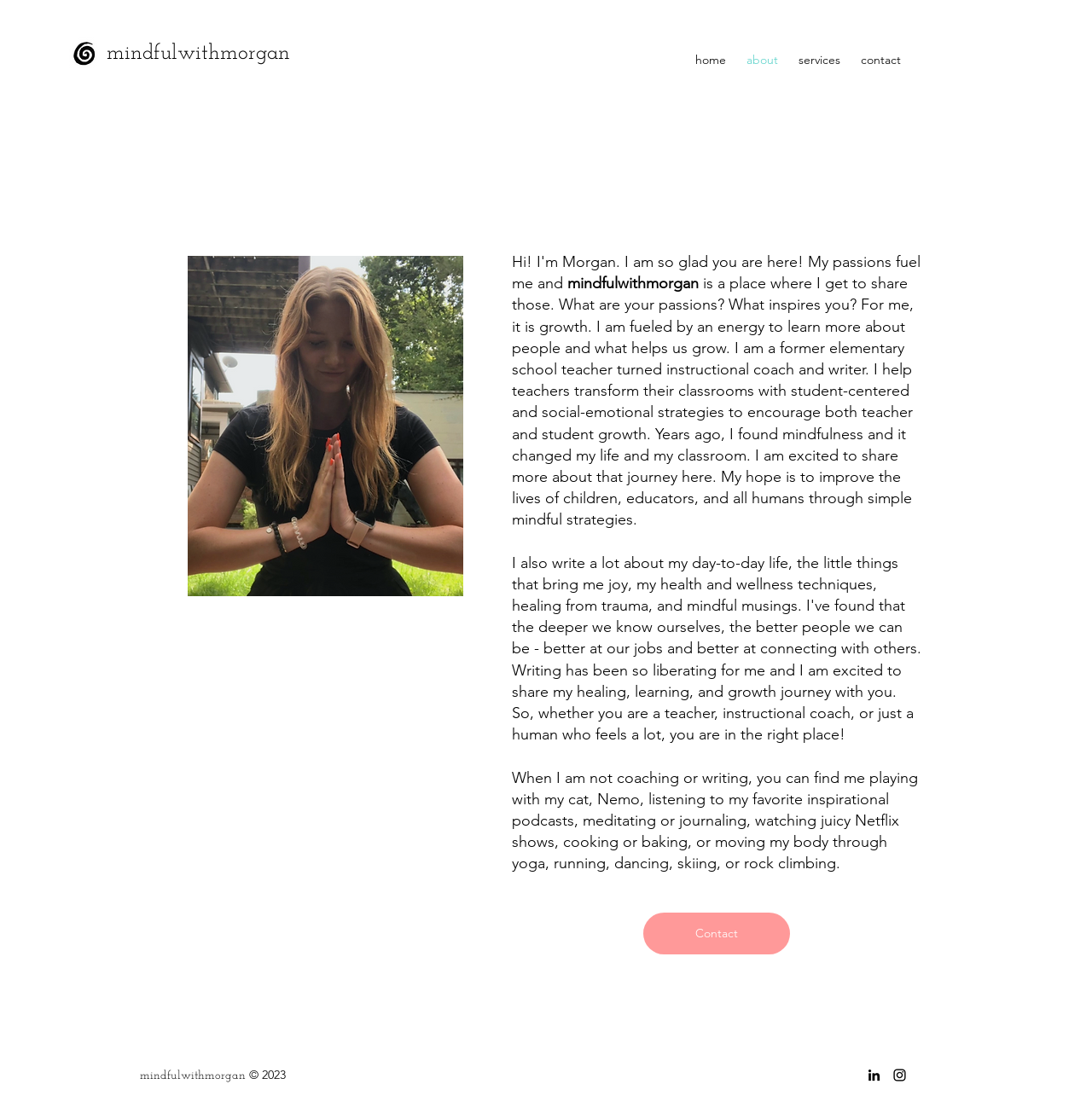Locate the bounding box coordinates of the element you need to click to accomplish the task described by this instruction: "click the mindfulwithmorgan link".

[0.098, 0.038, 0.266, 0.057]